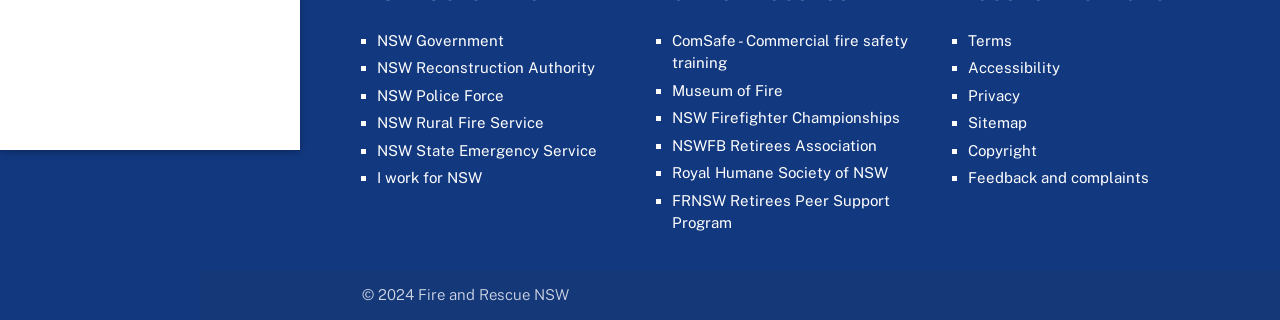How many links are there in the third column?
Provide an in-depth and detailed explanation in response to the question.

I counted the number of links in the third column, which are 'Terms', 'Accessibility', 'Privacy', 'Sitemap', and 'Copyright'. These links are likely related to the website's policies and information.